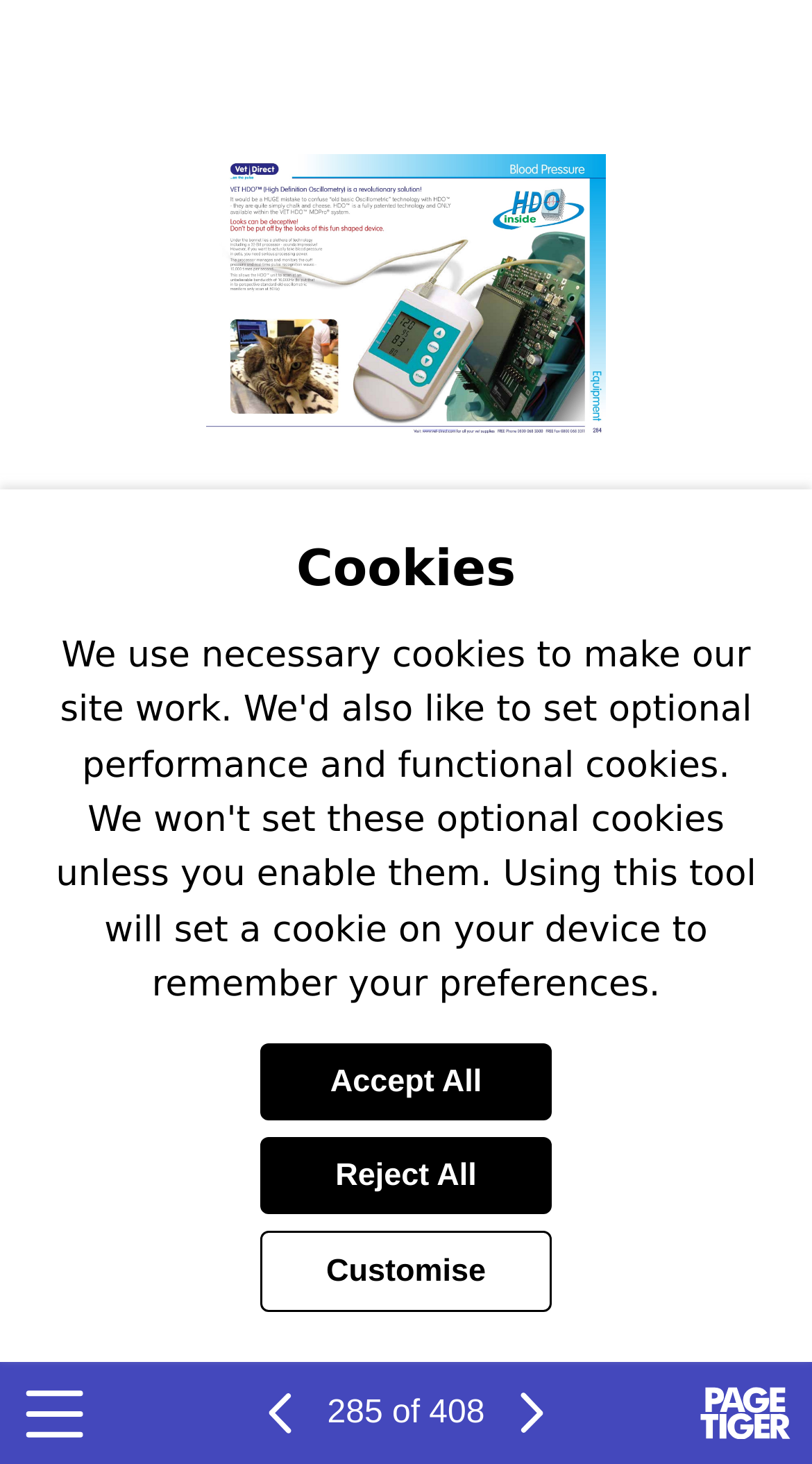Determine the bounding box coordinates of the region that needs to be clicked to achieve the task: "Go to the next page".

[0.623, 0.948, 0.687, 0.984]